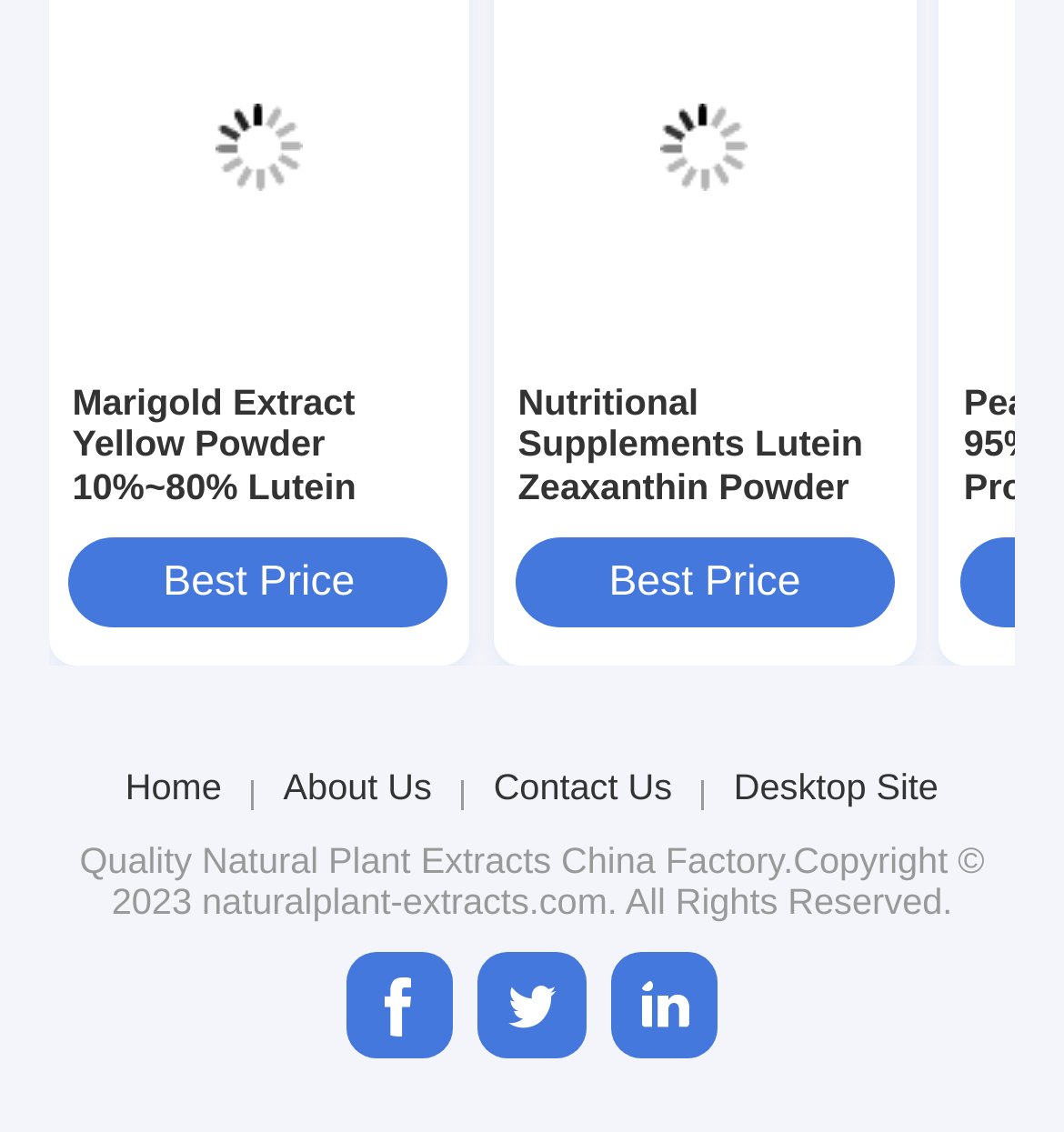Locate the bounding box coordinates of the clickable area to execute the instruction: "Check the best price". Provide the coordinates as four float numbers between 0 and 1, represented as [left, top, right, bottom].

[0.065, 0.475, 0.422, 0.555]